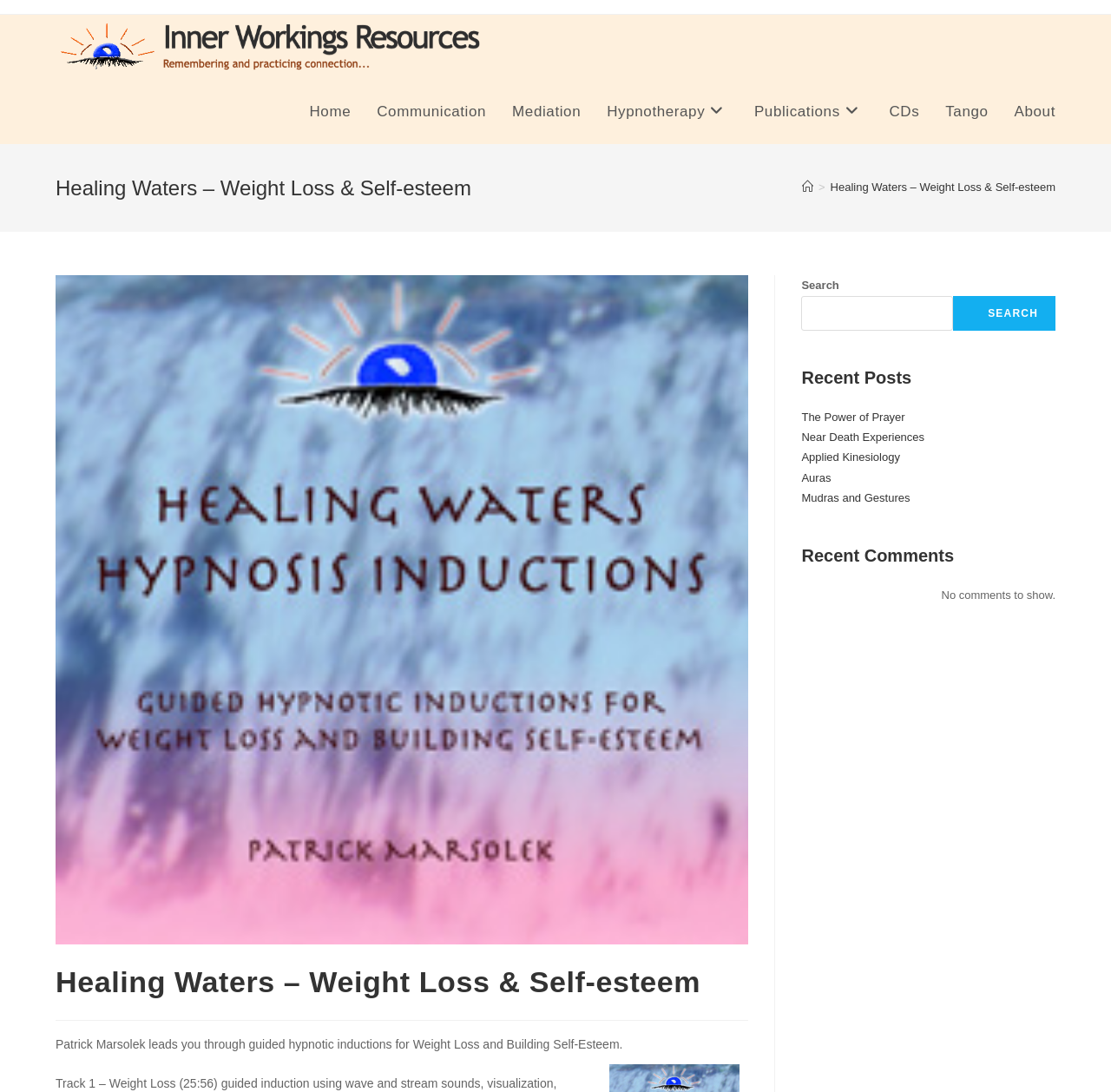Articulate a detailed summary of the webpage's content and design.

The webpage is about Healing Waters, a resource for weight loss and self-esteem improvement, led by Patrick Marsolek. At the top, there is a logo image with the text "Inner Workings Resources - Patrick Marsolek" and a link to the same. Below this, there is a navigation menu with links to different sections of the website, including Home, Communication, Mediation, Hypnotherapy, Publications, CDs, Tango, and About.

The main content area has a heading that reads "Healing Waters – Weight Loss & Self-esteem" and a breadcrumb navigation menu that shows the current page. Below this, there is a large image that takes up most of the width of the page. The image is accompanied by a description that says "You are currently viewing Healing Waters – Weight Loss & Self-esteem".

Further down, there is a section that describes the content of the page, which is about guided hypnotic inductions for weight loss and building self-esteem, led by Patrick Marsolek. Below this, there is a secondary sidebar that contains a search box, a list of recent posts, and a list of recent comments. The recent posts section lists five articles, including "The Power of Prayer", "Near Death Experiences", "Applied Kinesiology", "Auras", and "Mudras and Gestures". The recent comments section indicates that there are no comments to show.